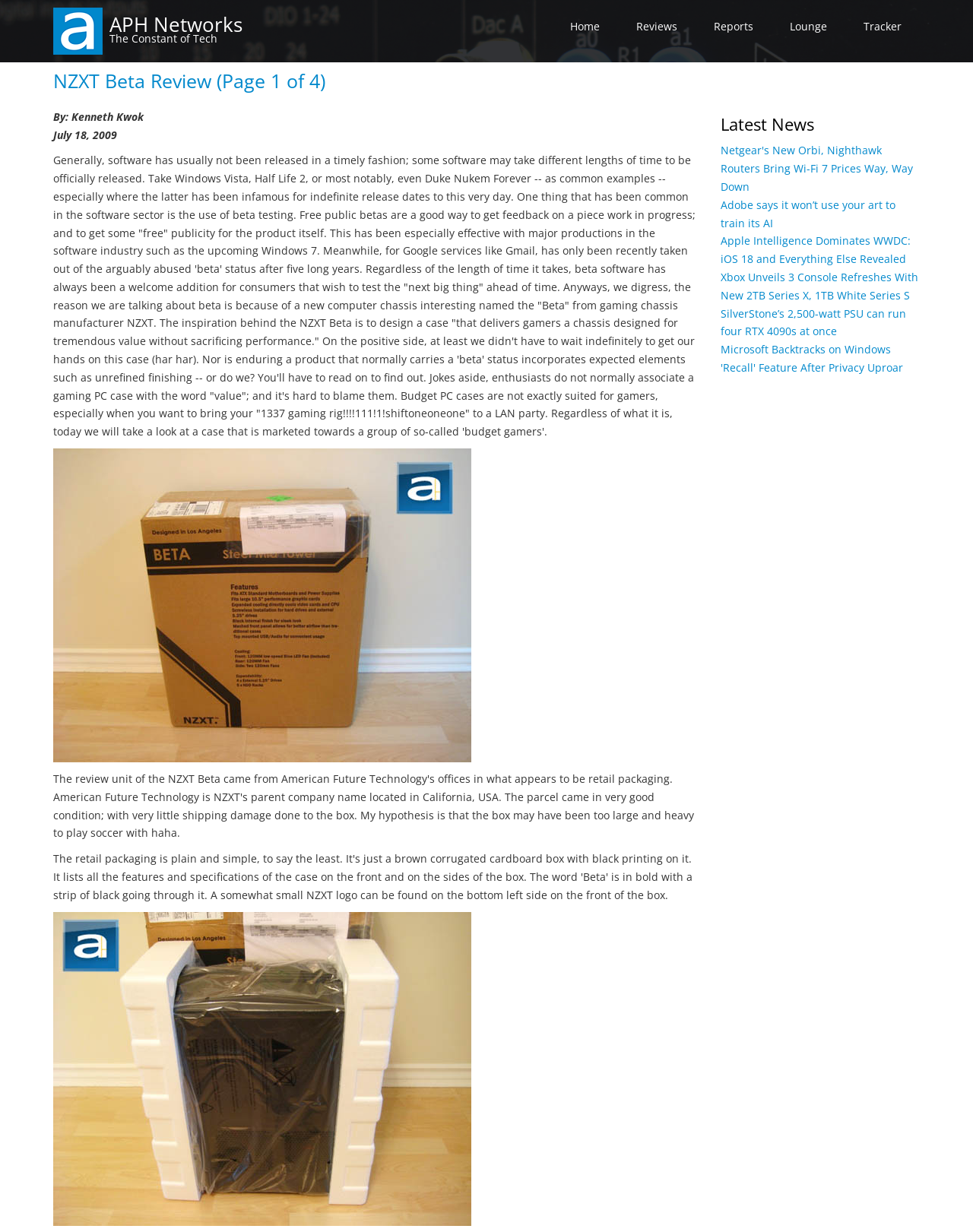Please provide a brief answer to the question using only one word or phrase: 
What is the purpose of beta testing in software development?

To get feedback and publicity